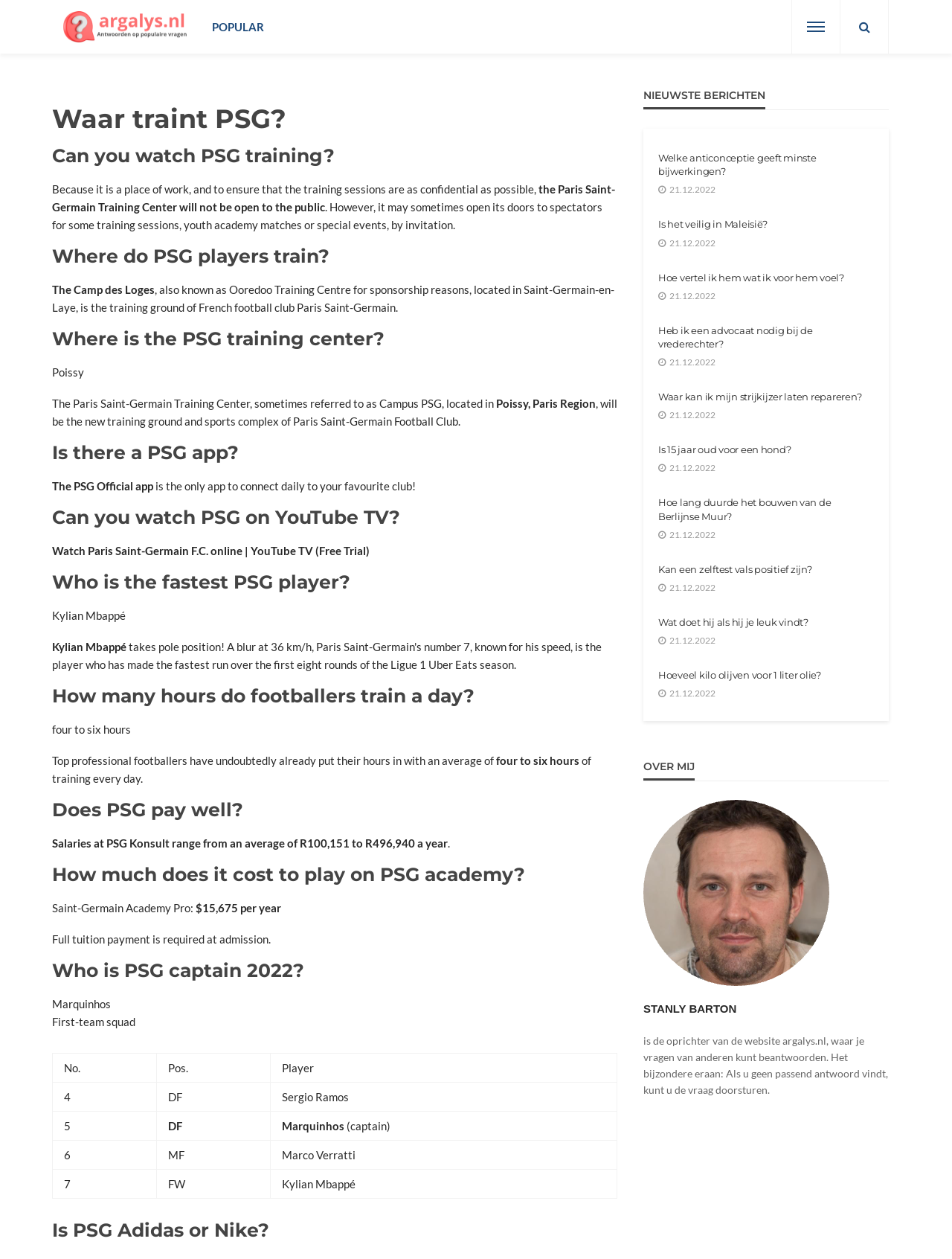Indicate the bounding box coordinates of the clickable region to achieve the following instruction: "Click on the 'POPULAR' link."

[0.211, 0.0, 0.289, 0.043]